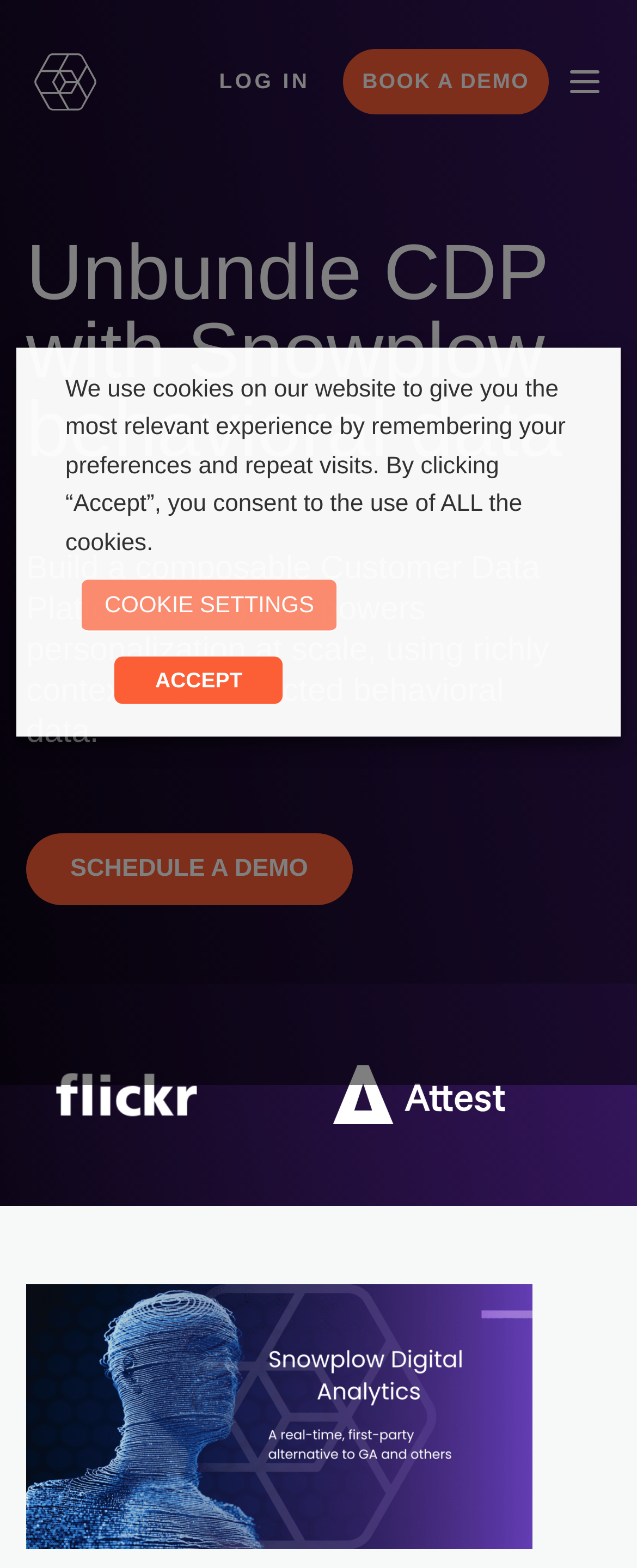Using the provided element description: "Log in", determine the bounding box coordinates of the corresponding UI element in the screenshot.

[0.344, 0.044, 0.487, 0.059]